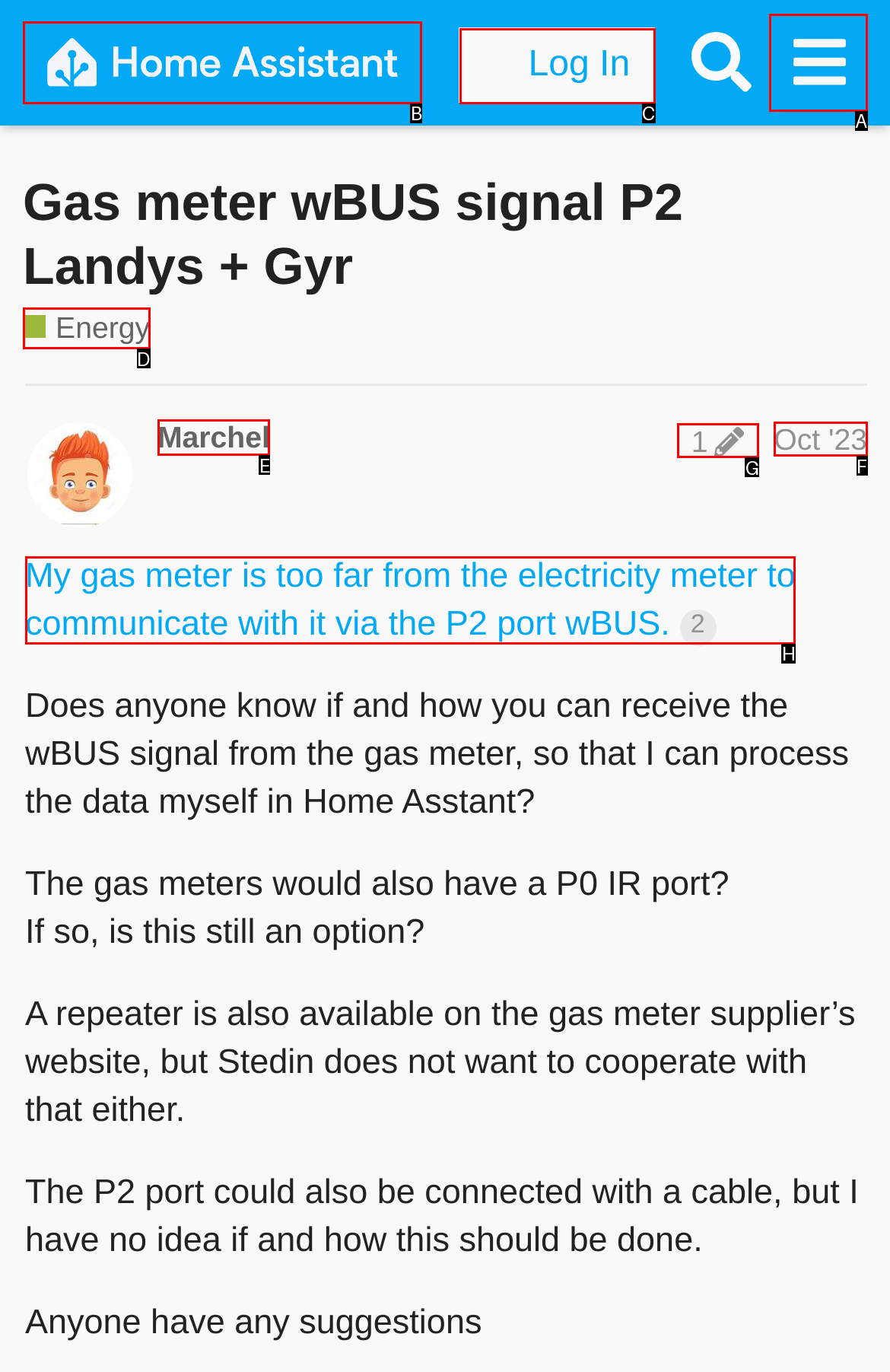Indicate which HTML element you need to click to complete the task: Click on the username 'Marchel'. Provide the letter of the selected option directly.

E